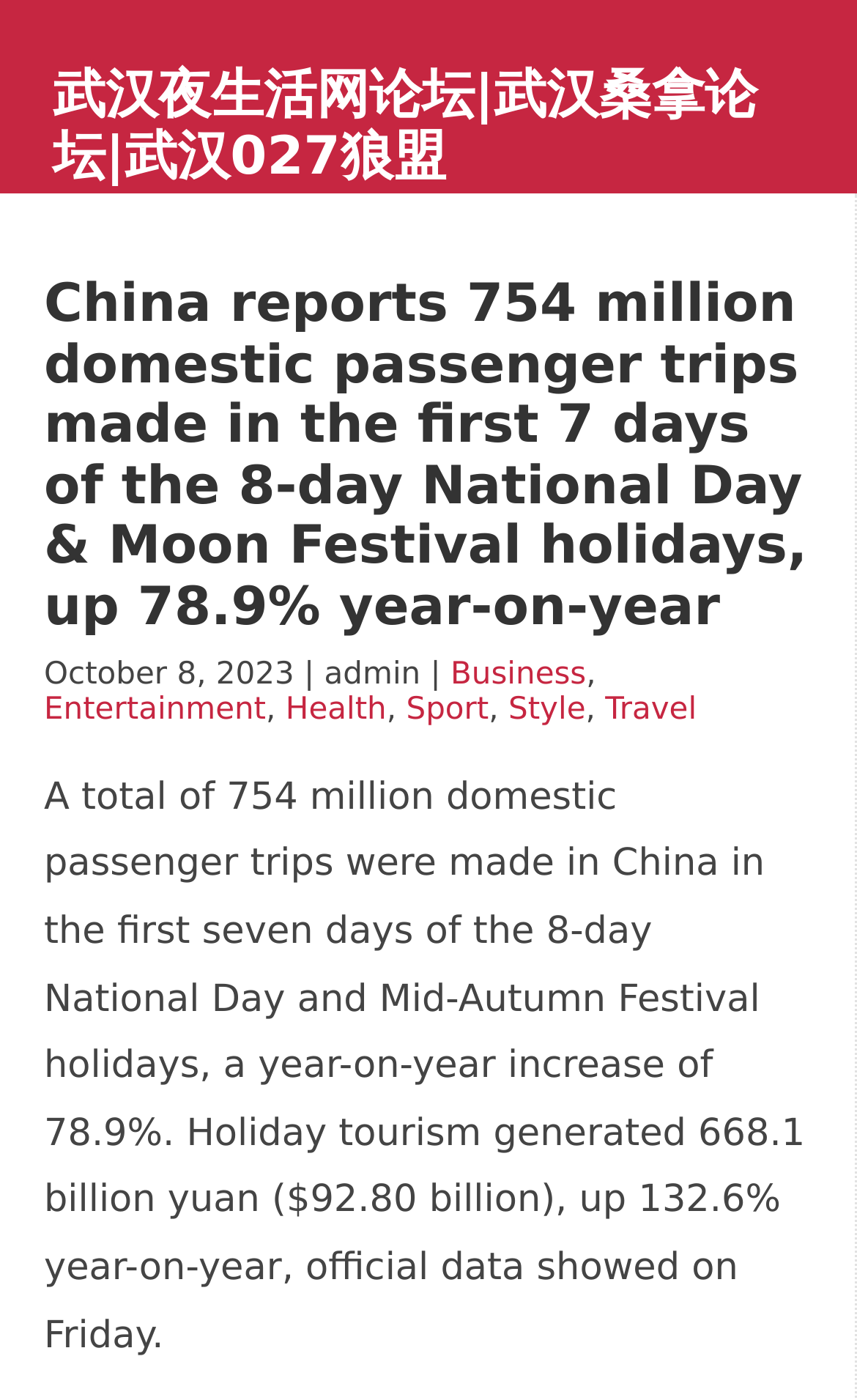Show the bounding box coordinates for the element that needs to be clicked to execute the following instruction: "View the 'Travel' section". Provide the coordinates in the form of four float numbers between 0 and 1, i.e., [left, top, right, bottom].

[0.706, 0.494, 0.813, 0.519]